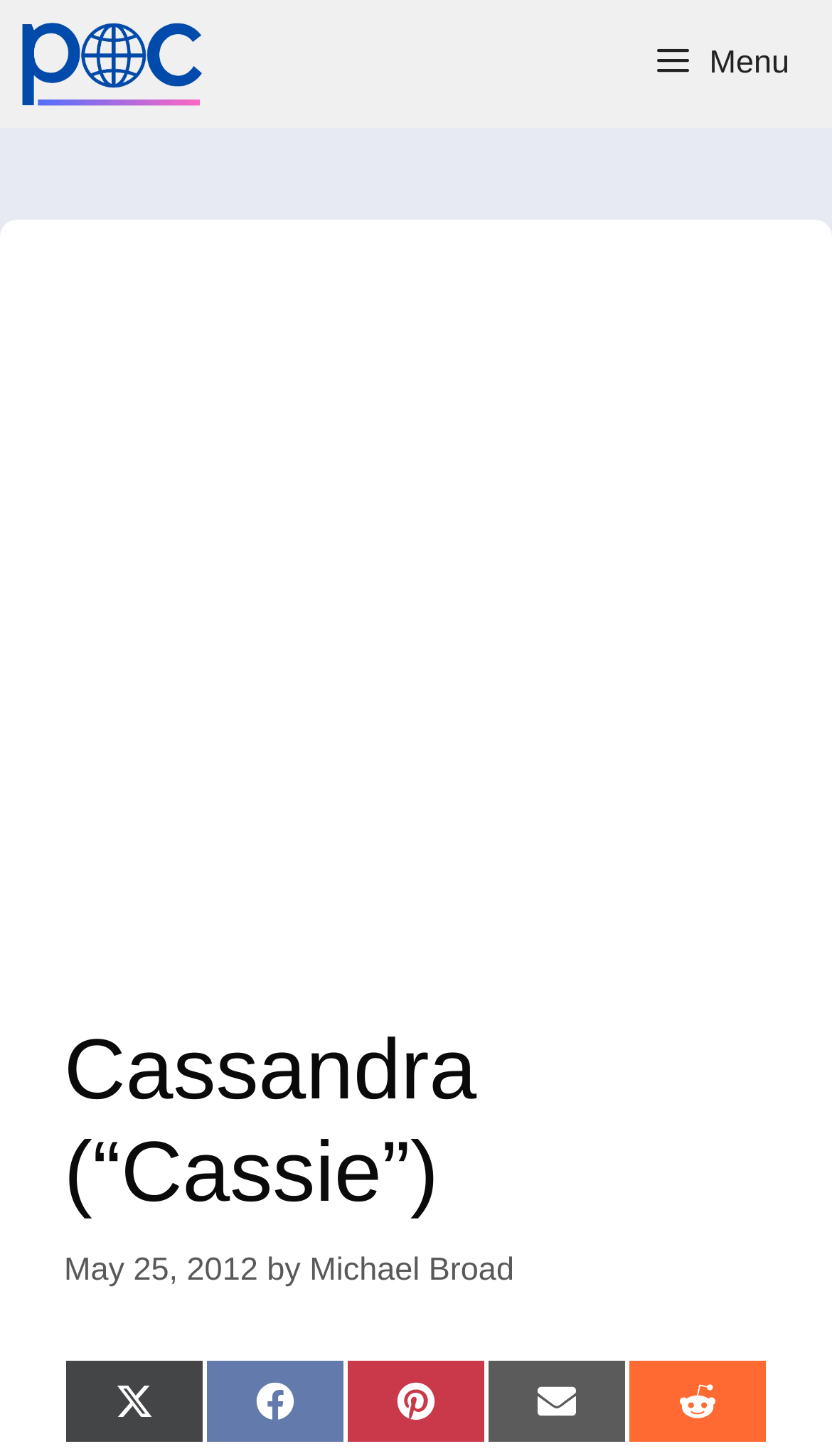Please examine the image and answer the question with a detailed explanation:
Who is the author of this article?

The author of this article can be determined by looking at the link 'Michael Broad' which appears twice on the webpage, once in the navigation section and once in the article's metadata. This suggests that Michael Broad is the author of the article.